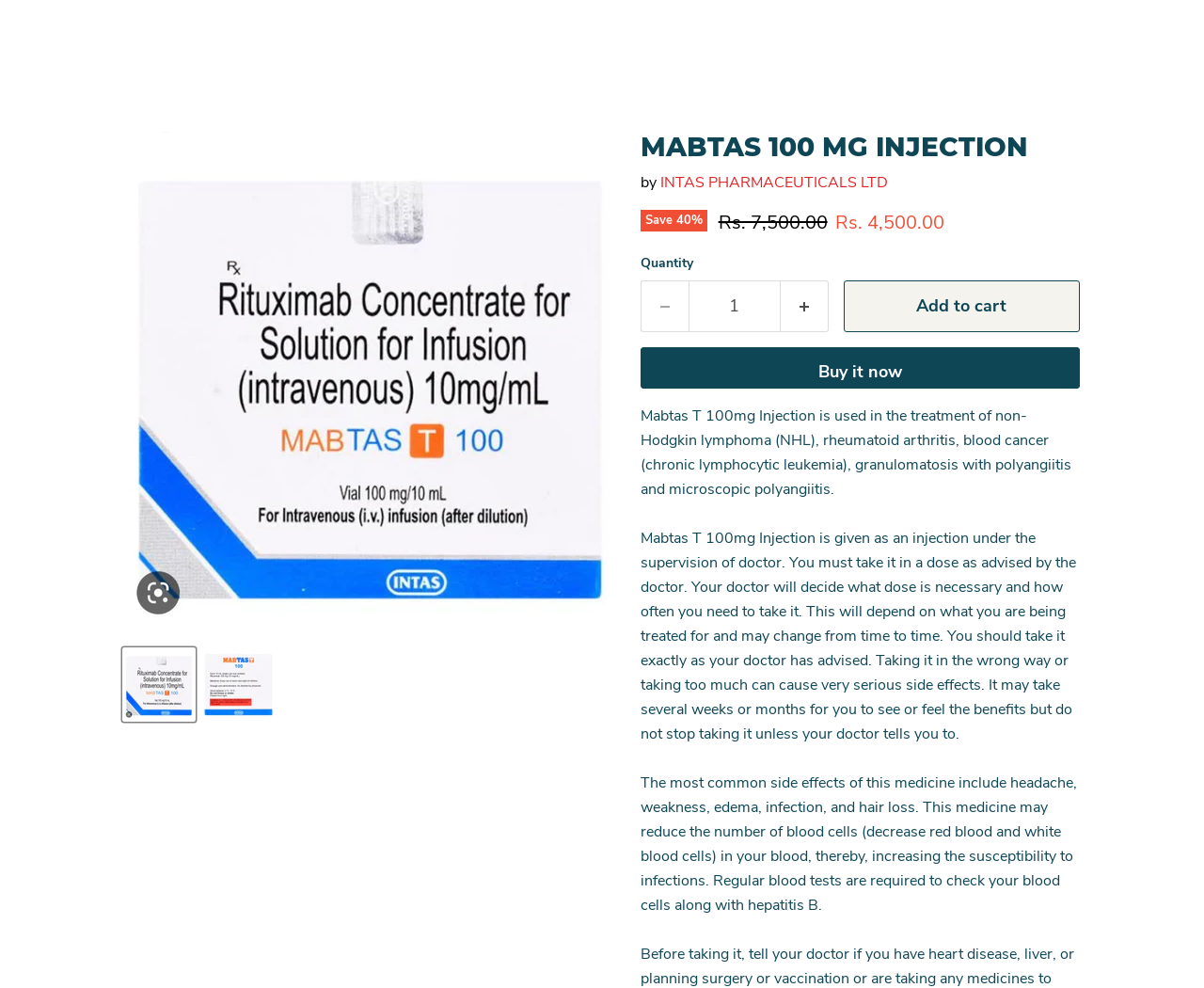From the image, can you give a detailed response to the question below:
What is the purpose of the 'Add to cart' button?

The 'Add to cart' button is a call-to-action element that allows users to add the medicine to their shopping cart. This is inferred from the button's text and its location on the webpage, which is near the price and quantity elements.